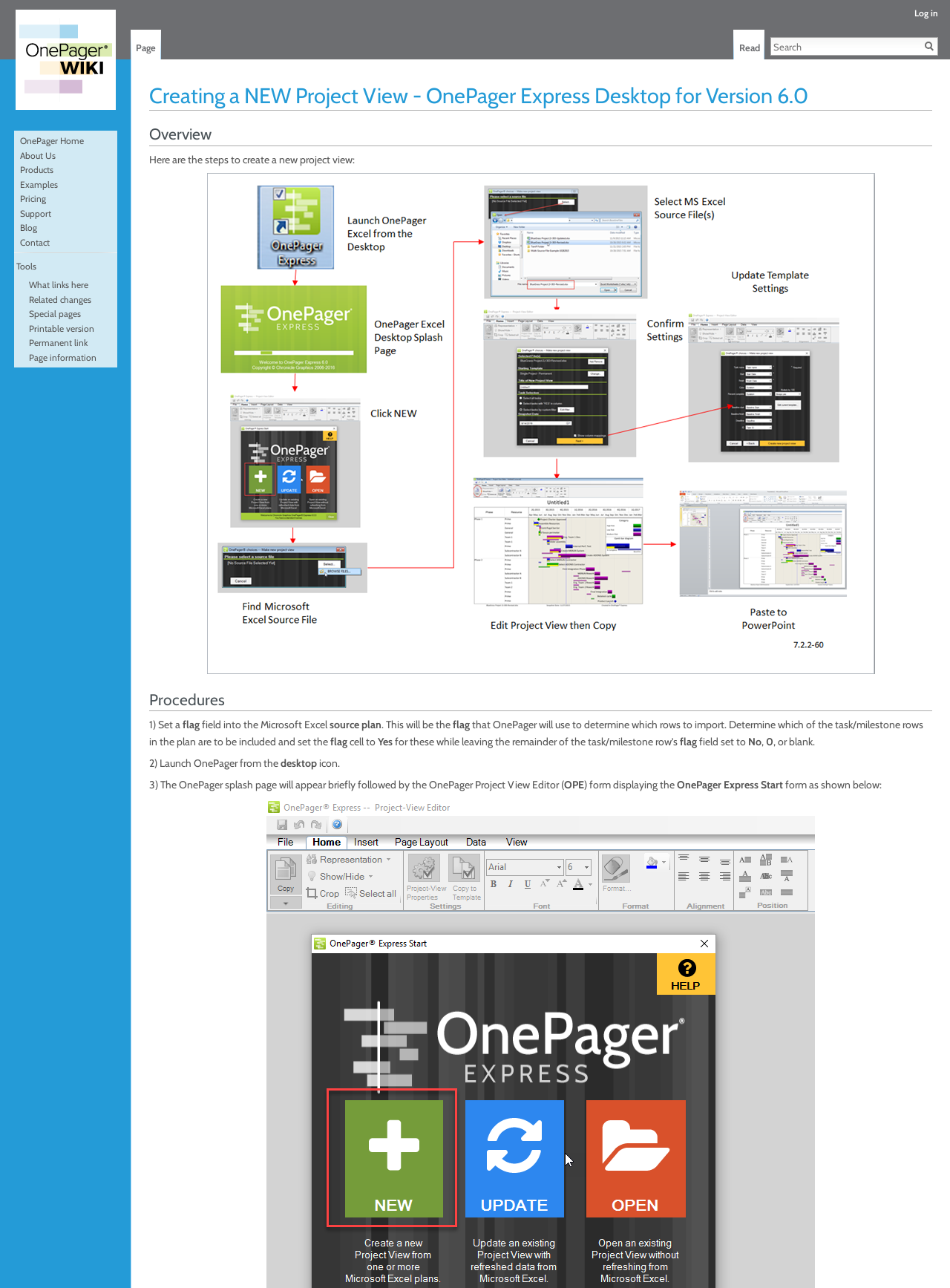What is the purpose of the flag field in the Microsoft Excel source plan?
Please answer using one word or phrase, based on the screenshot.

Determine which rows to import